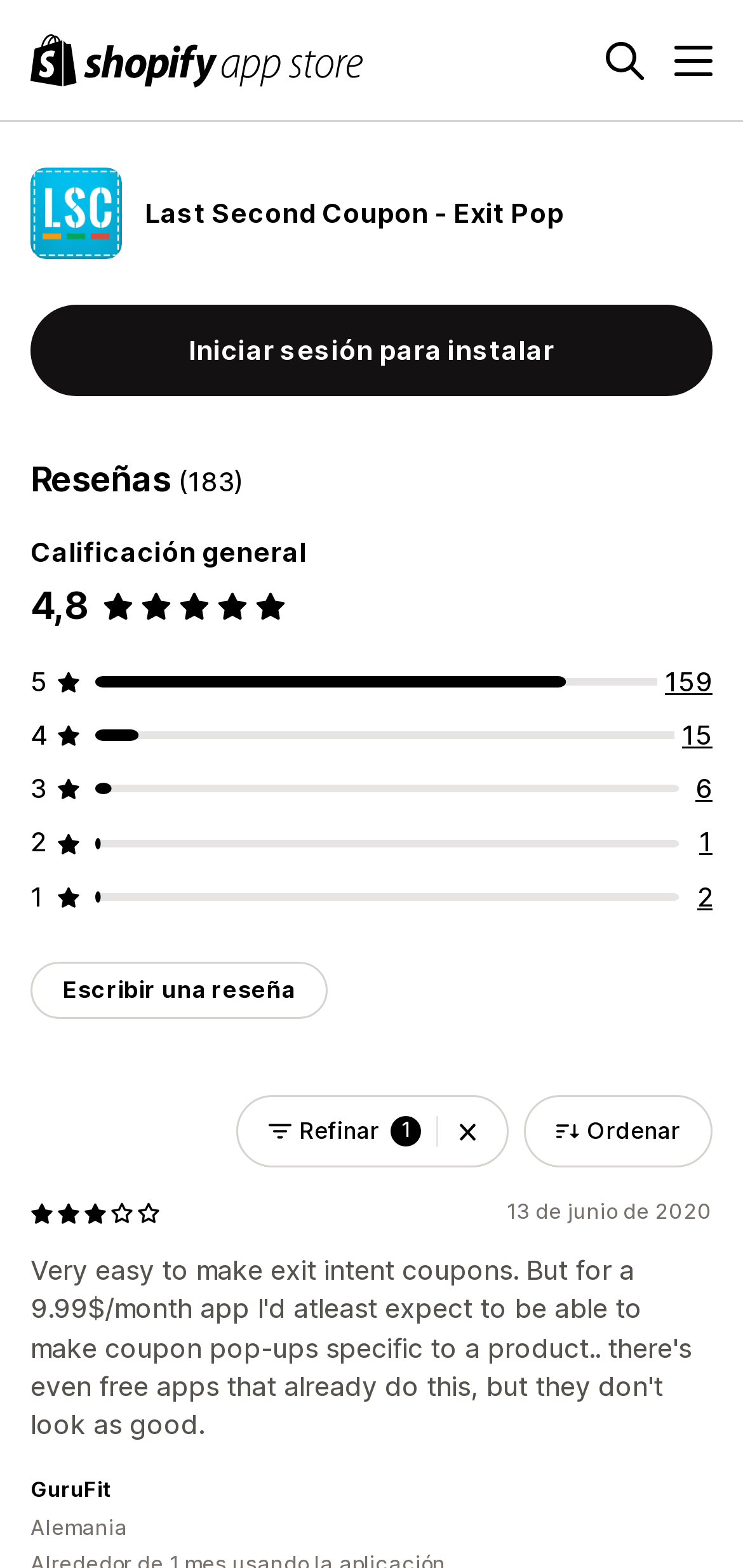Please determine the bounding box coordinates of the element to click on in order to accomplish the following task: "Click the 'Iniciar sesión para instalar' button". Ensure the coordinates are four float numbers ranging from 0 to 1, i.e., [left, top, right, bottom].

[0.041, 0.194, 0.959, 0.253]